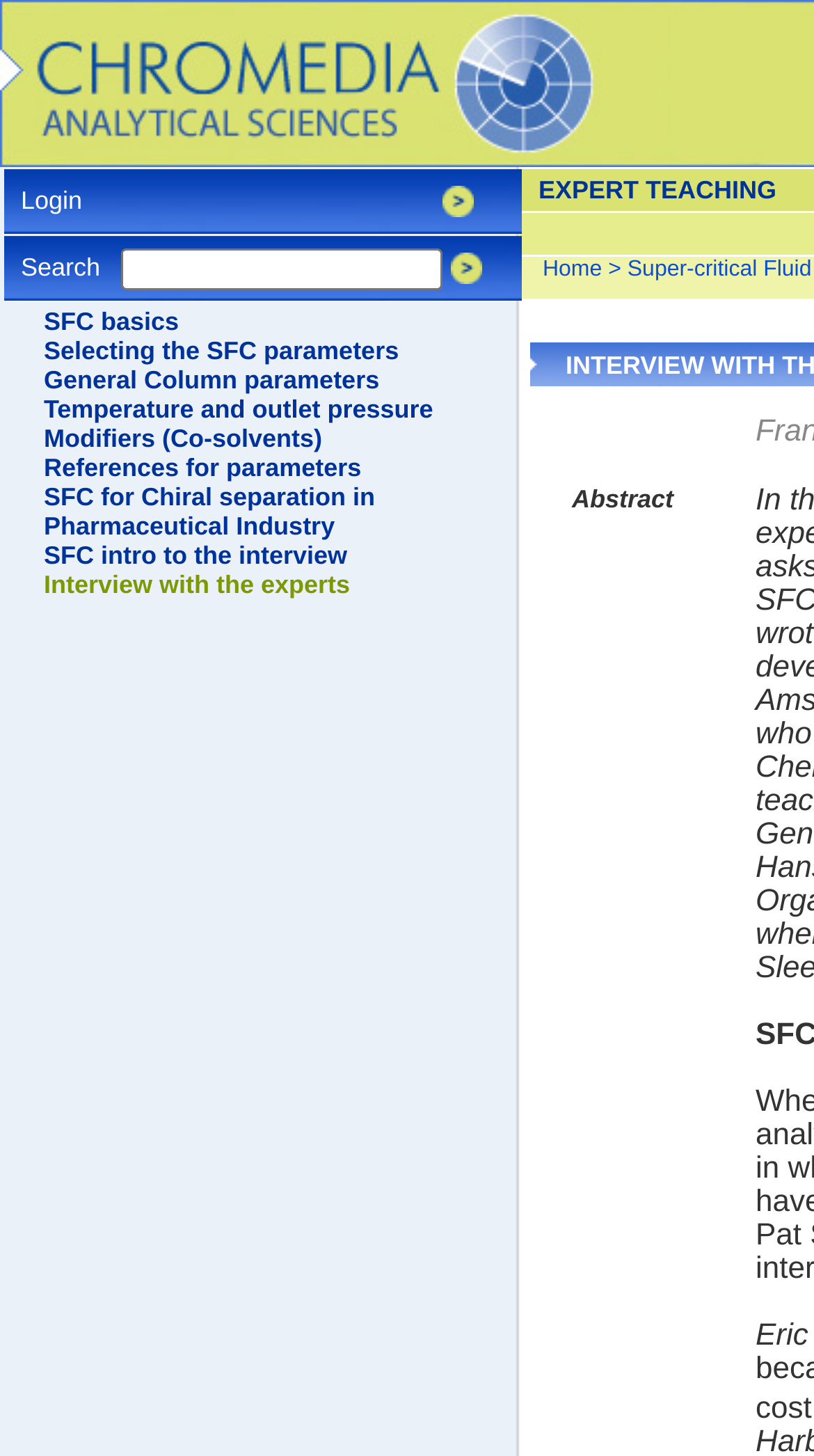What is the first link on the webpage?
Using the image, give a concise answer in the form of a single word or short phrase.

Click here to go to the Home-page